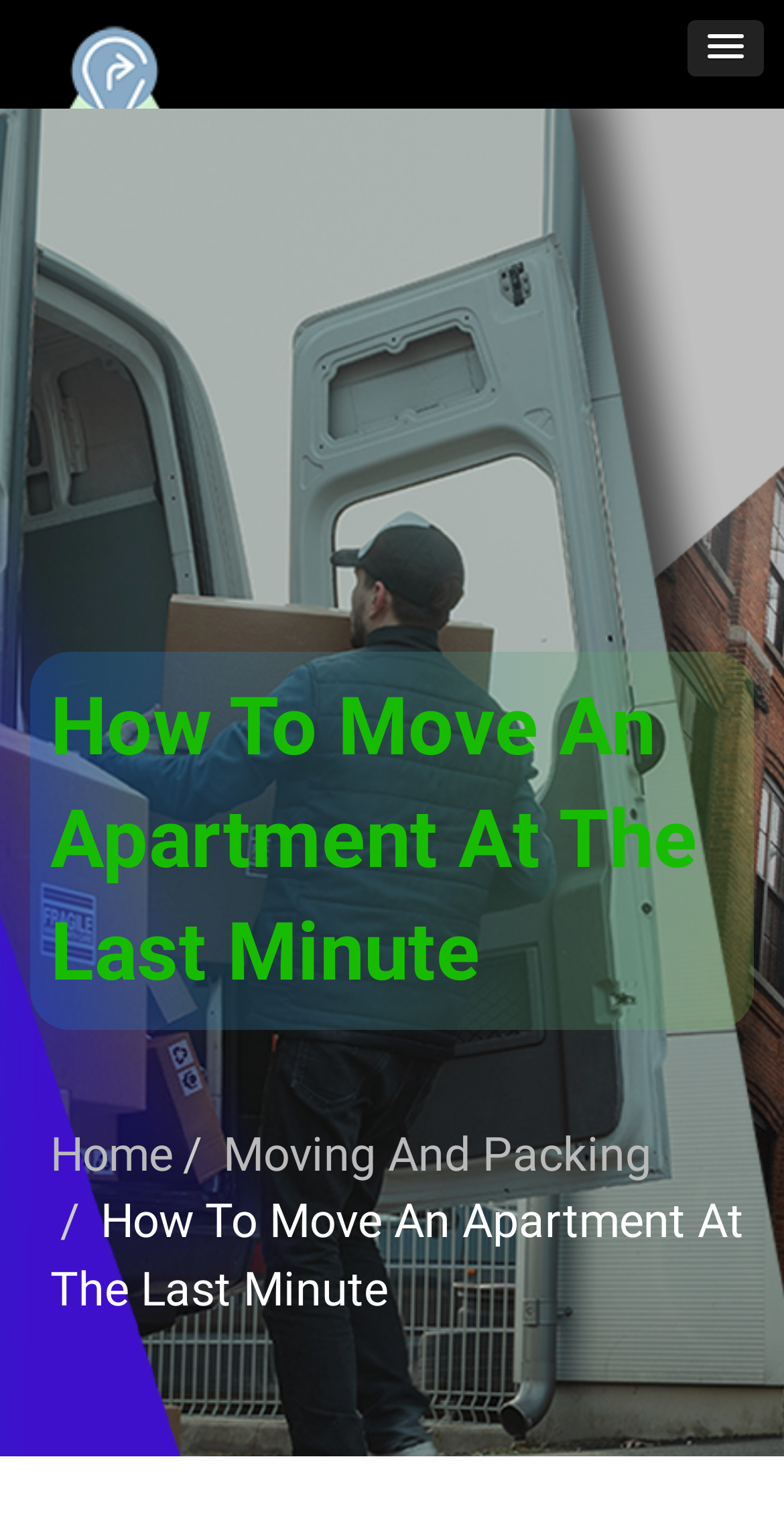Show the bounding box coordinates for the HTML element as described: "title="All Pass Driving School Enfield"".

None